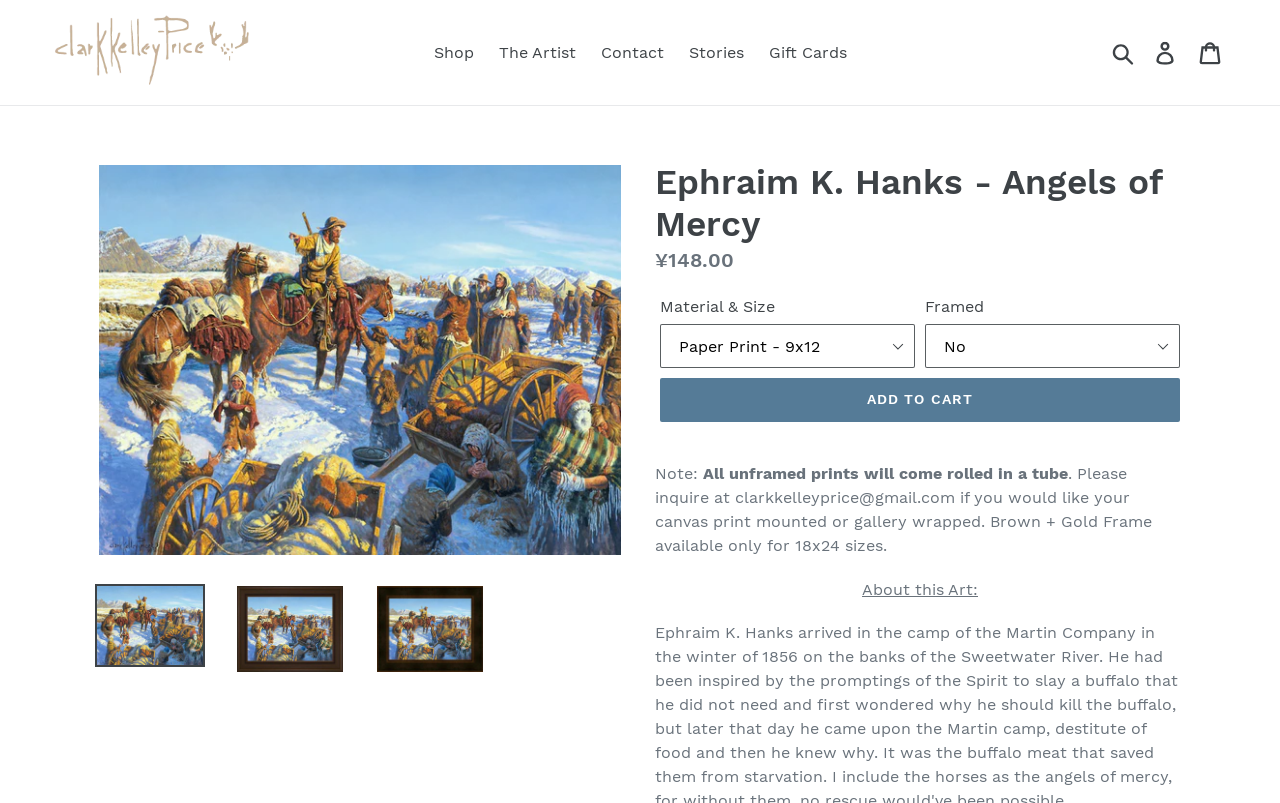Look at the image and write a detailed answer to the question: 
What is the purpose of the 'ADD TO CART' button?

The 'ADD TO CART' button is a call-to-action button that allows users to add the artwork to their cart, which is a common functionality in e-commerce websites.